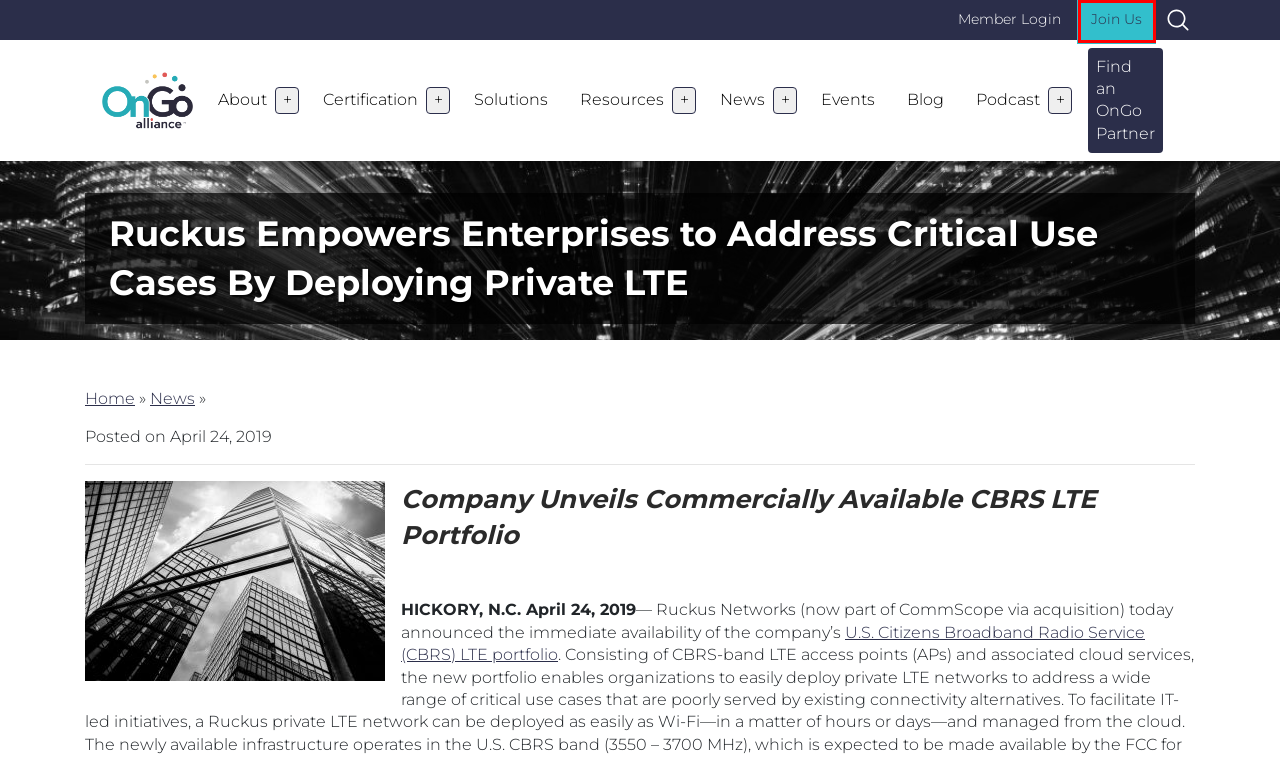You are presented with a screenshot of a webpage containing a red bounding box around a particular UI element. Select the best webpage description that matches the new webpage after clicking the element within the bounding box. Here are the candidates:
A. About the OnGo Alliance - OnGo Alliance
B. Join Us - OnGo Alliance
C. Members Archive - OnGo Alliance
D. OnGo Wireless Coverage - In-Building, Public Space & Industrial IoT | CBRS Alliance
E. OnGoings: Tapping into the CBRS “Innovation Band” - OnGo Alliance
F. RUCKUS Networks -- Purpose-driven enterprise networks
G. Latest News - OnGo Alliance
H. OnGo Alliance - Login

B